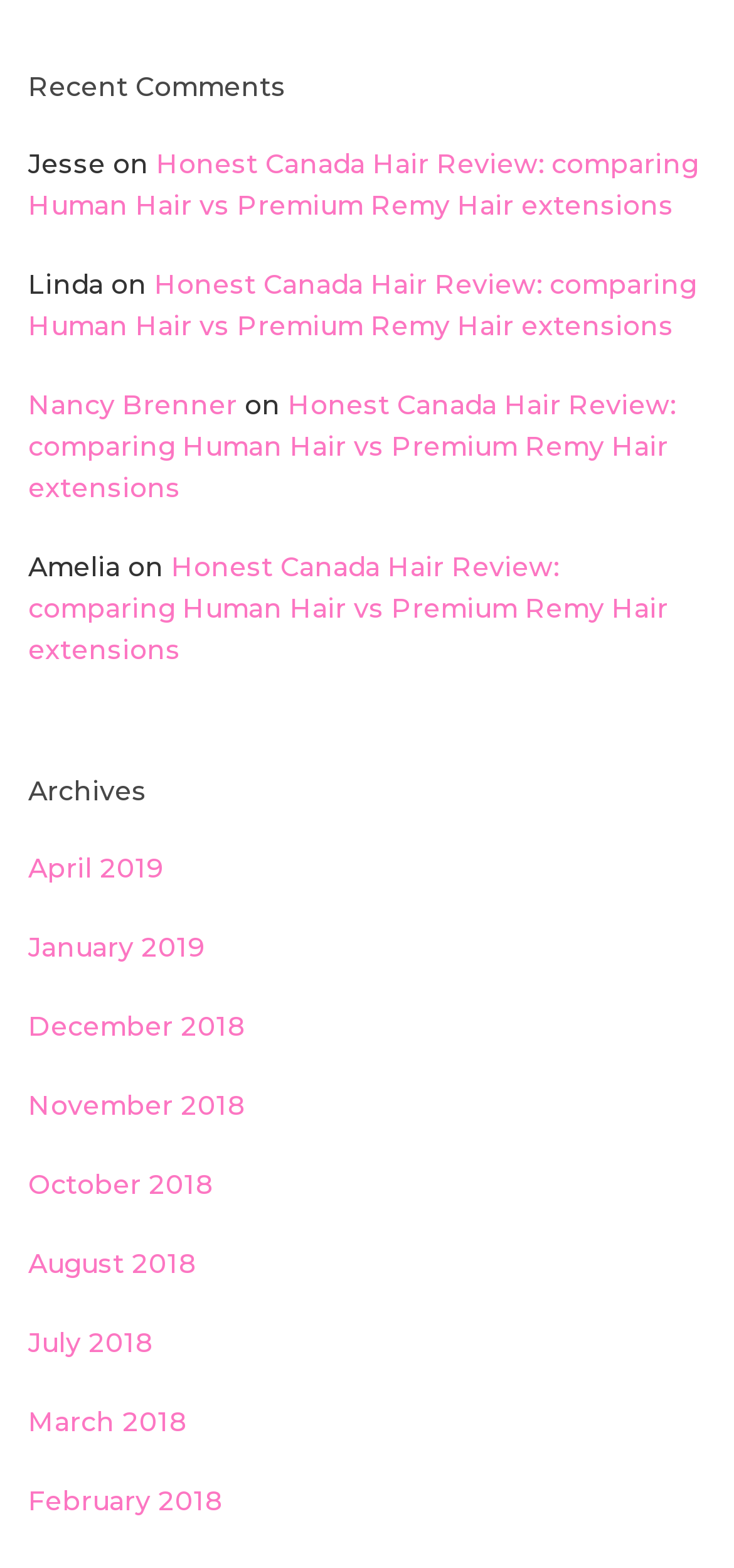Provide the bounding box coordinates of the area you need to click to execute the following instruction: "Select a country".

None